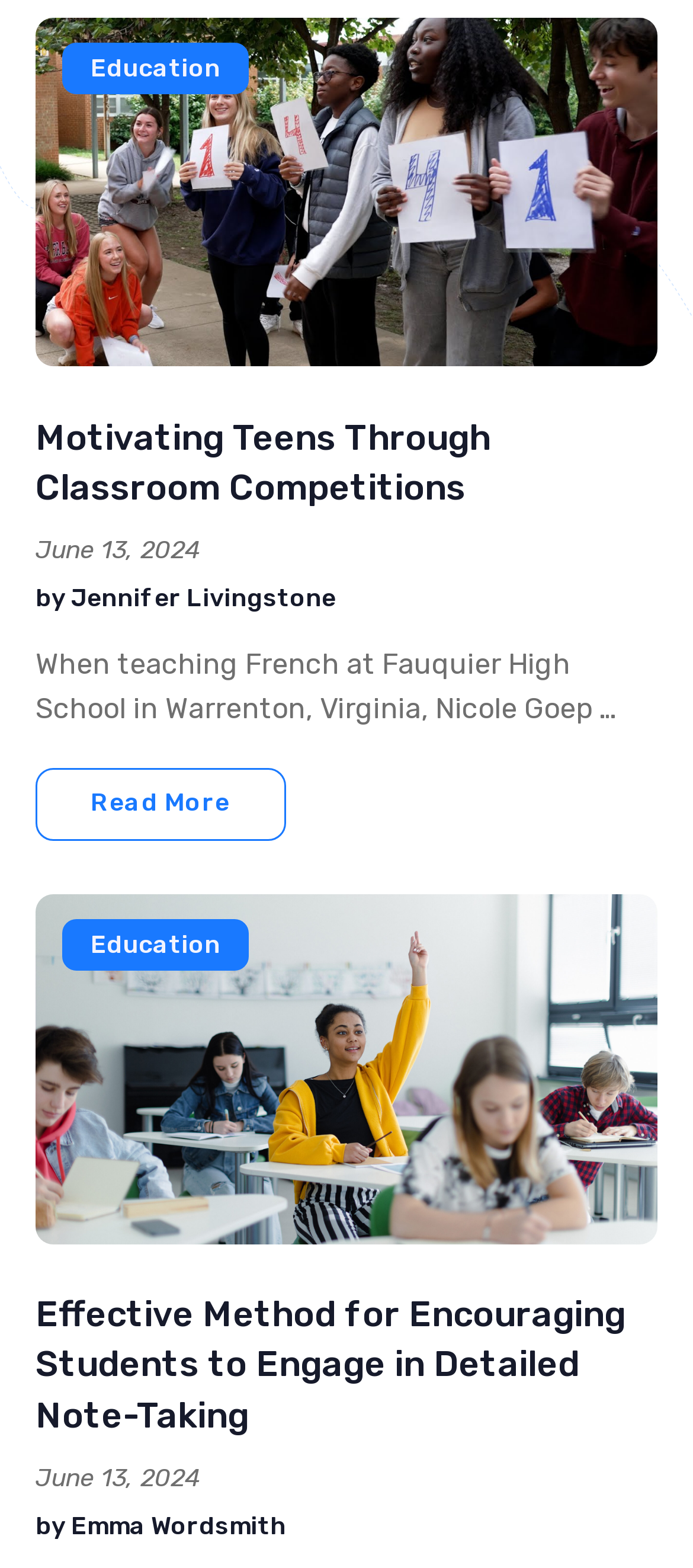Please provide a one-word or short phrase answer to the question:
Who is the author of the second post?

Emma Wordsmith